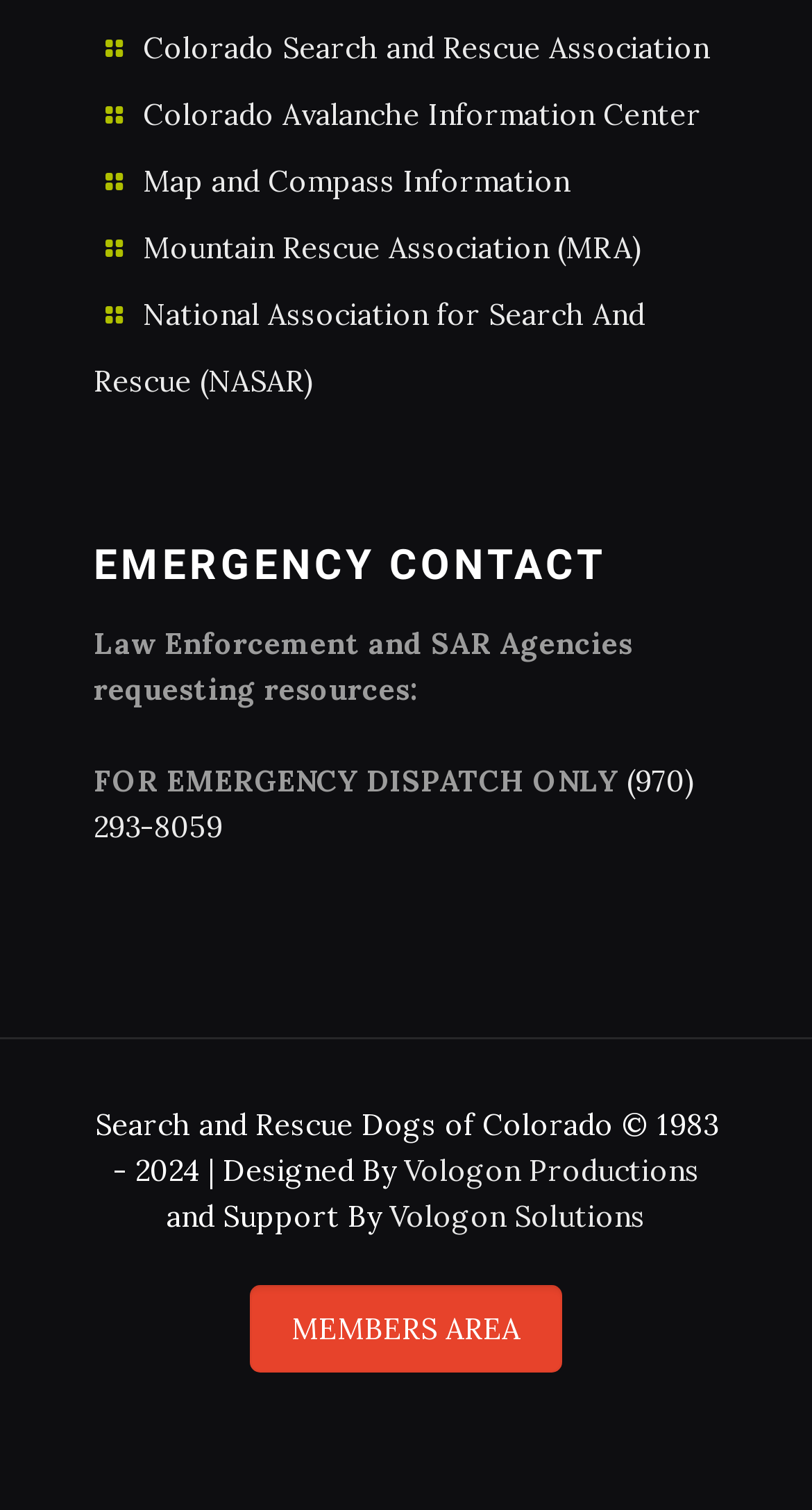Can you determine the bounding box coordinates of the area that needs to be clicked to fulfill the following instruction: "Check the website designer"?

[0.497, 0.763, 0.862, 0.788]